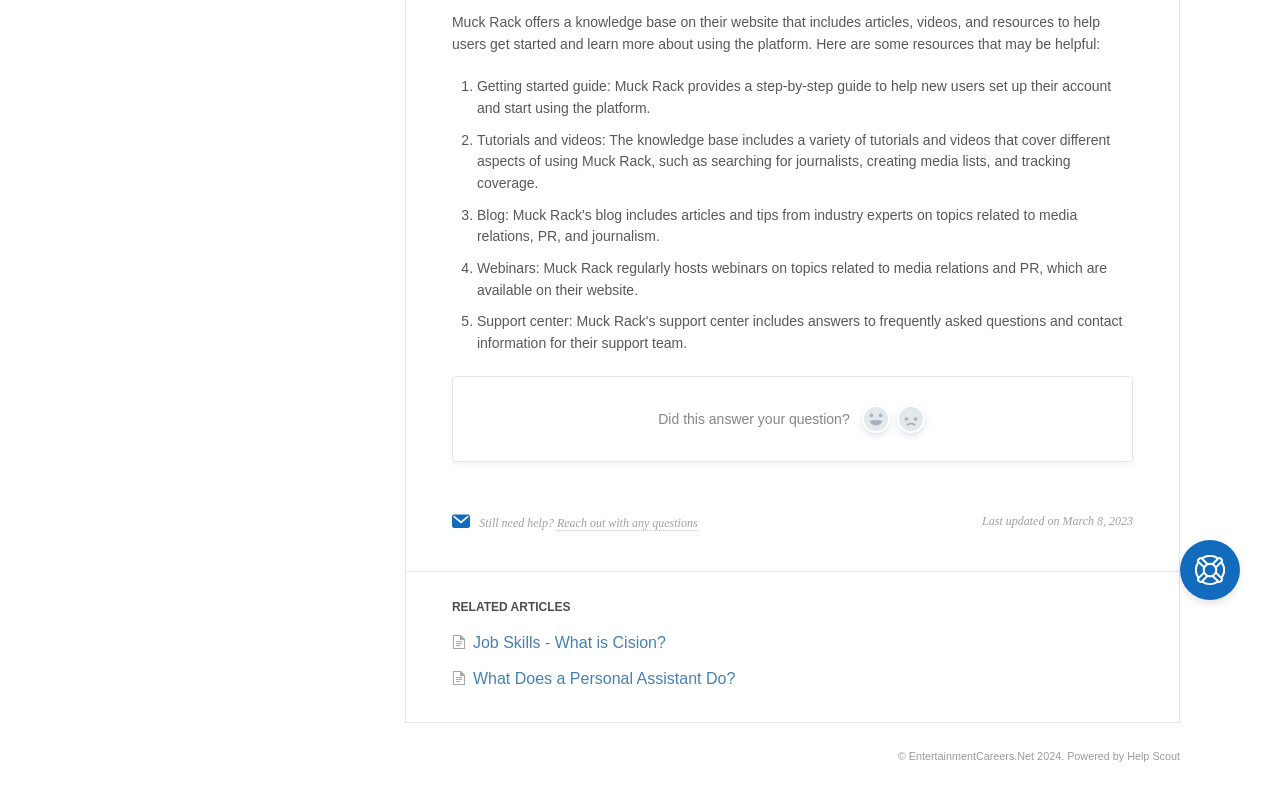Provide the bounding box coordinates, formatted as (top-left x, top-left y, bottom-right x, bottom-right y), with all values being floating point numbers between 0 and 1. Identify the bounding box of the UI element that matches the description: Yes

[0.673, 0.508, 0.695, 0.543]